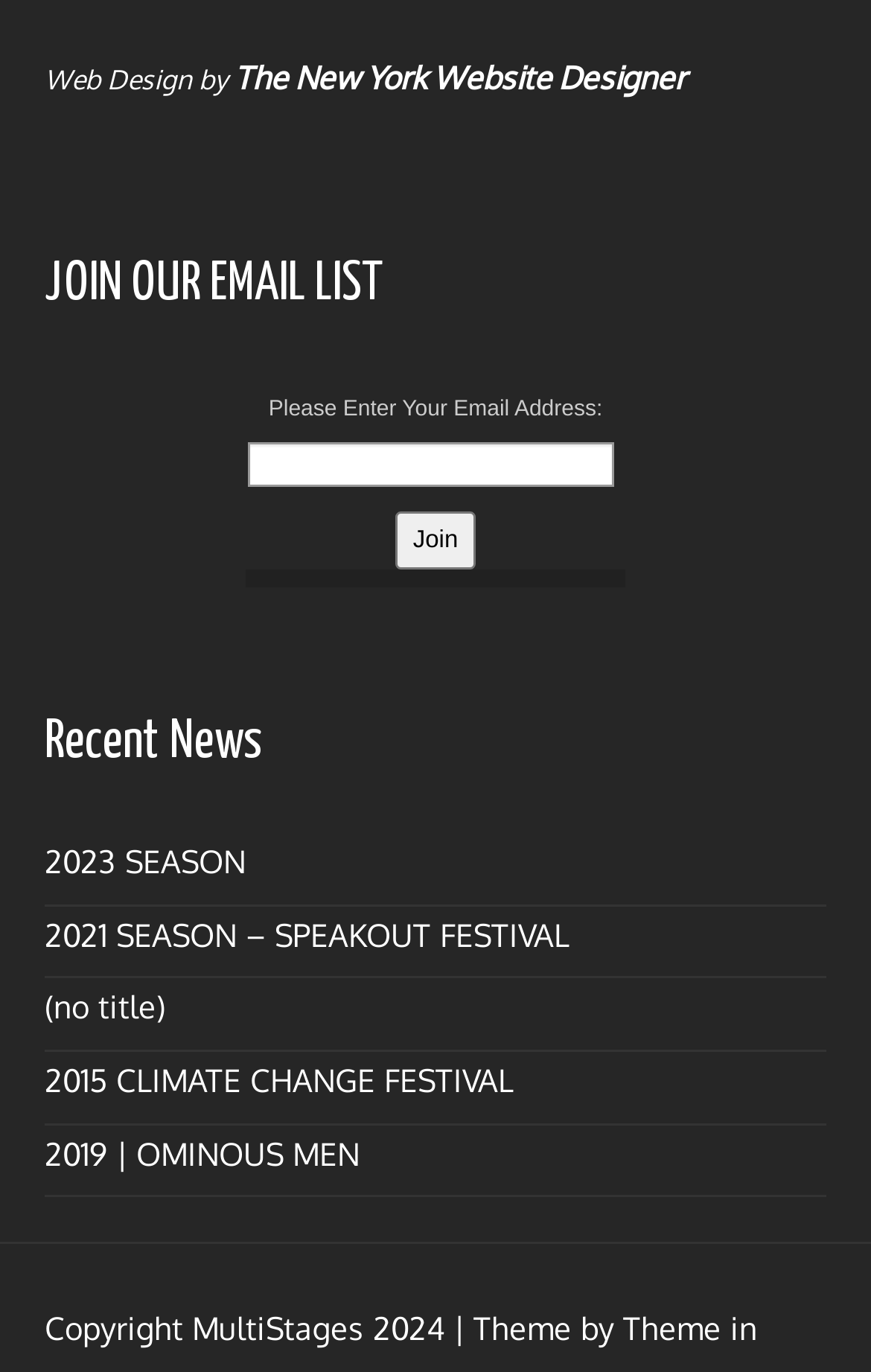Answer in one word or a short phrase: 
What is the topic of the news links?

Seasons and festivals